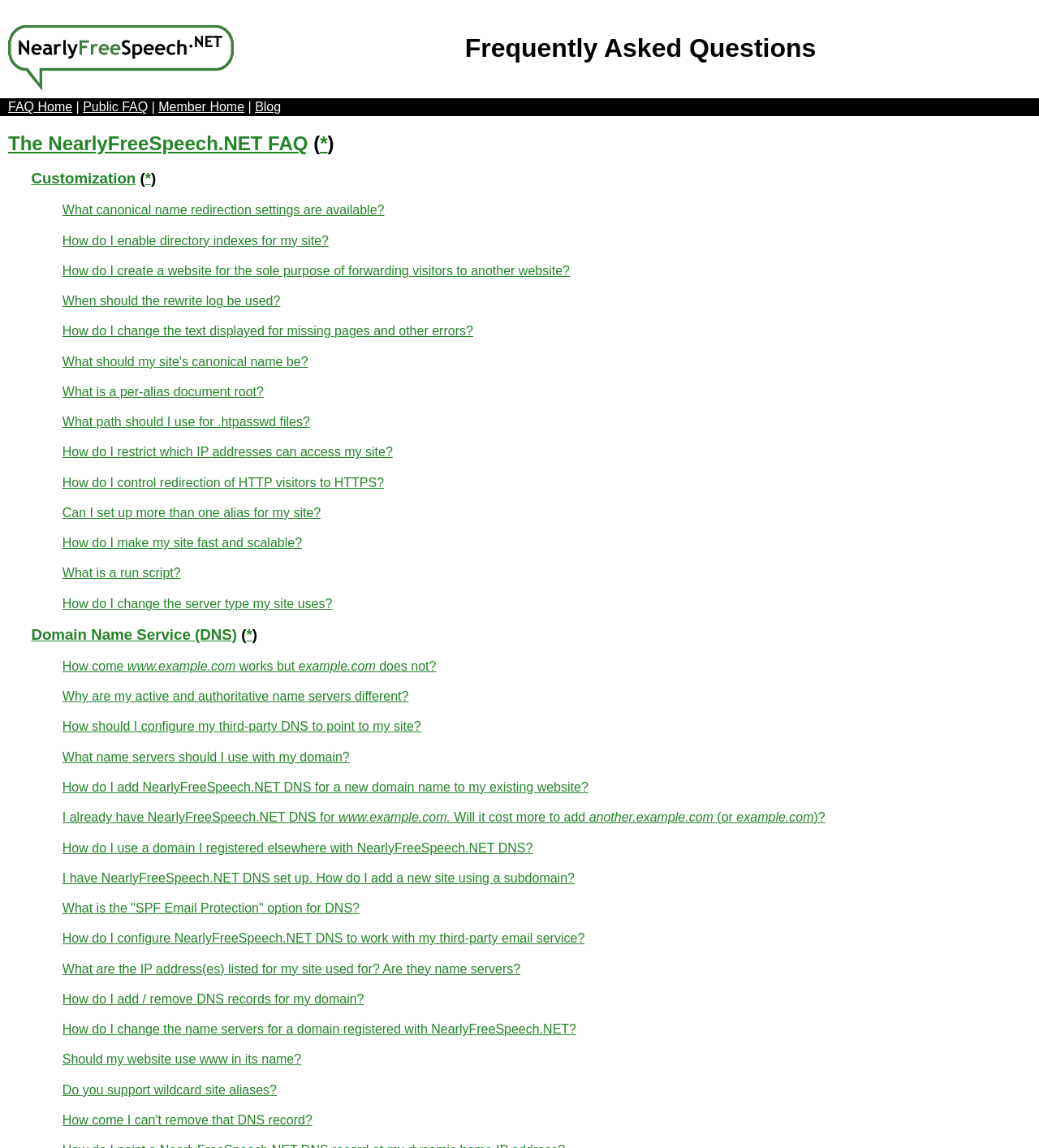Are there any links to external websites on this webpage?
Please use the image to provide an in-depth answer to the question.

After examining the webpage structure and content, I did not find any links to external websites. All the links appear to be internal, pointing to specific FAQs or sections within the webpage.